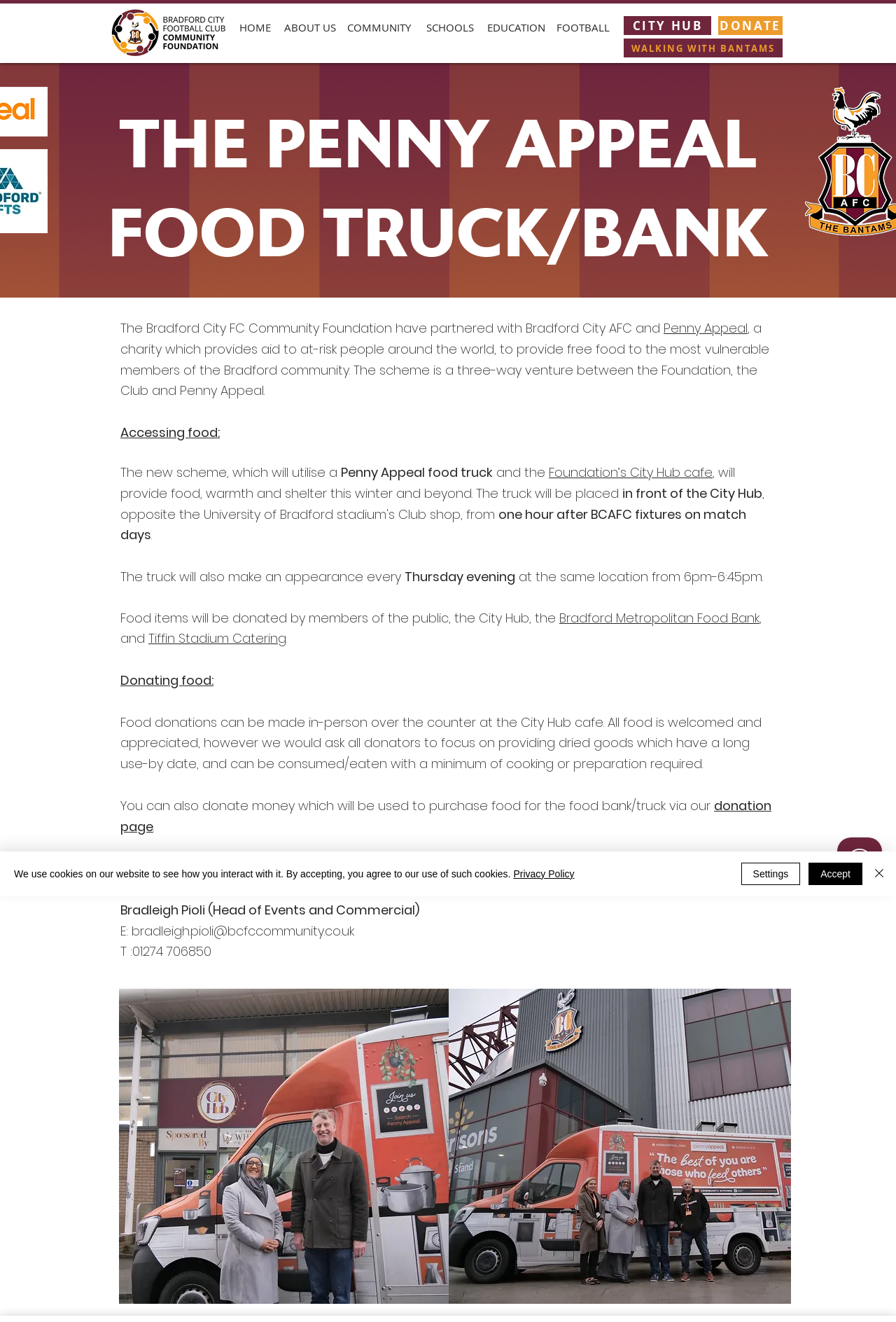Determine the bounding box coordinates of the region to click in order to accomplish the following instruction: "Click the donation page link". Provide the coordinates as four float numbers between 0 and 1, specifically [left, top, right, bottom].

[0.134, 0.603, 0.861, 0.632]